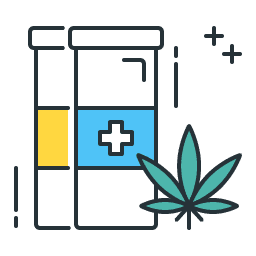Analyze the image and provide a detailed answer to the question: What is represented by the stylized cannabis leaf?

The question asks about the representation of the stylized cannabis leaf. The caption explains that the leaf symbolizes the relationship between marijuana and its use in medical contexts, which directly answers the question.